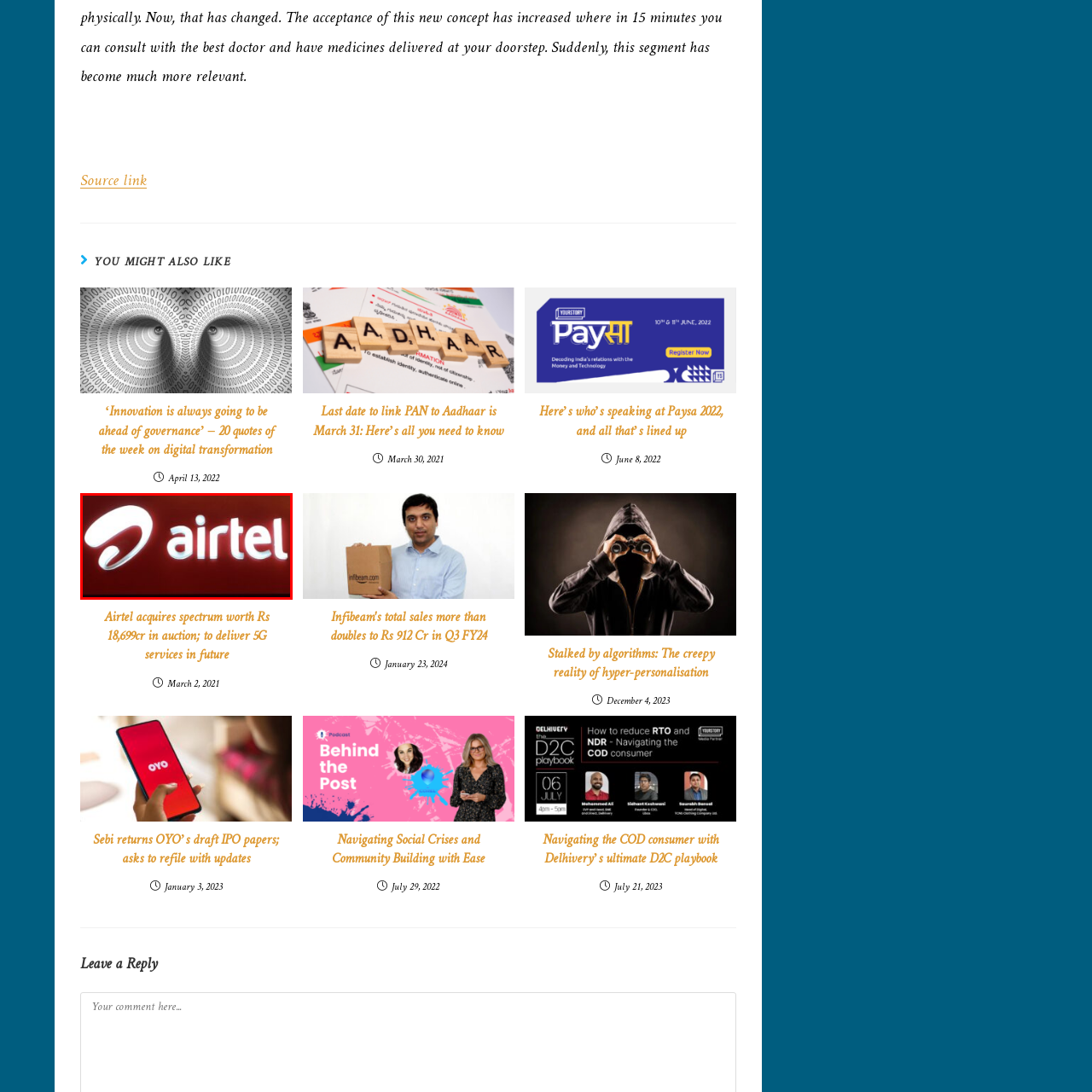Elaborate on the image enclosed by the red box with a detailed description.

The image features the iconic logo of Airtel, a prominent telecommunications company known for its mobile and broadband services. The logo prominently displays the name "airtel" in a sleek, modern font, with the characteristic swoosh that suggests connectivity and movement, set against a vibrant red background. This image is associated with an article titled "Airtel acquires spectrum worth Rs 18,699cr in auction; to deliver 5G services in future," highlighting a significant development in the company's efforts to enhance its telecommunications offerings, particularly in the growing 5G market. The article was published on March 2, 2021.